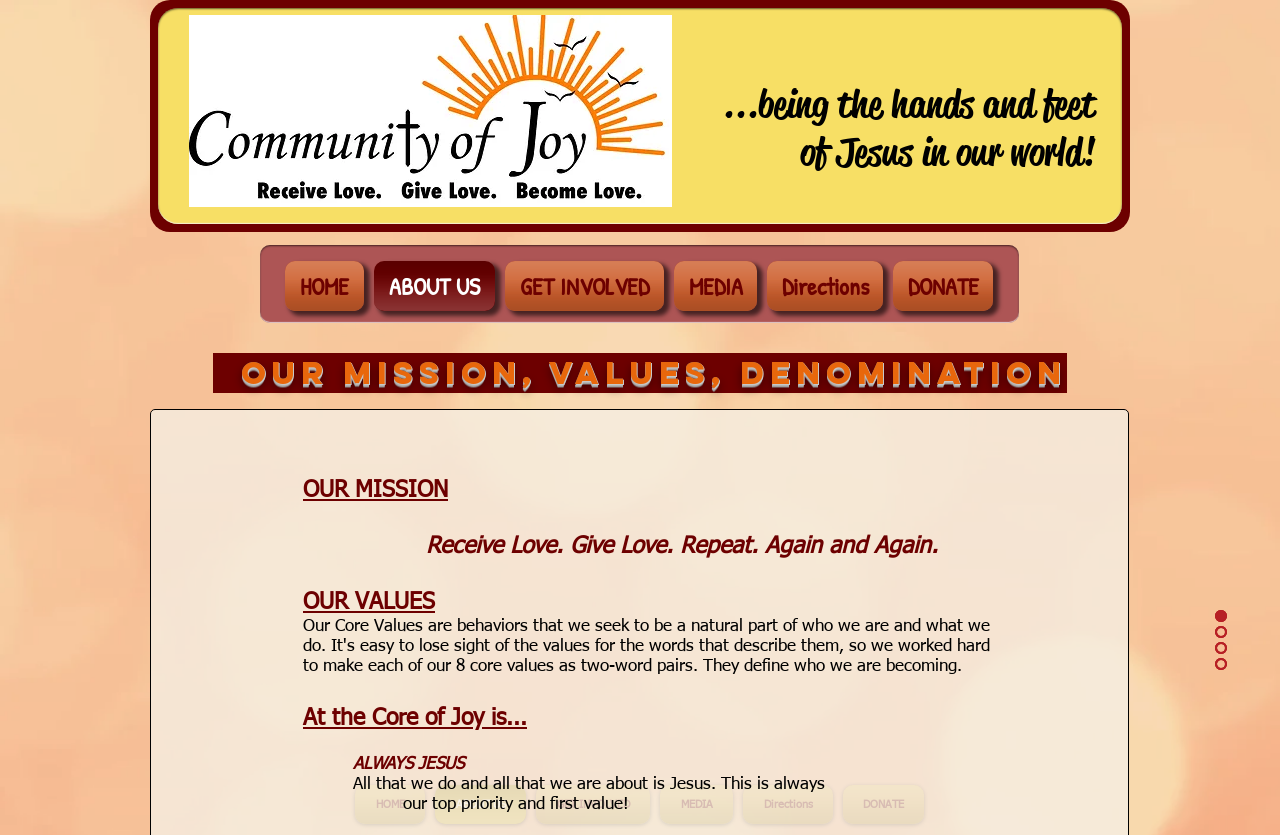Find the bounding box coordinates for the element described here: "ABOUT US".

[0.311, 0.304, 0.441, 0.364]